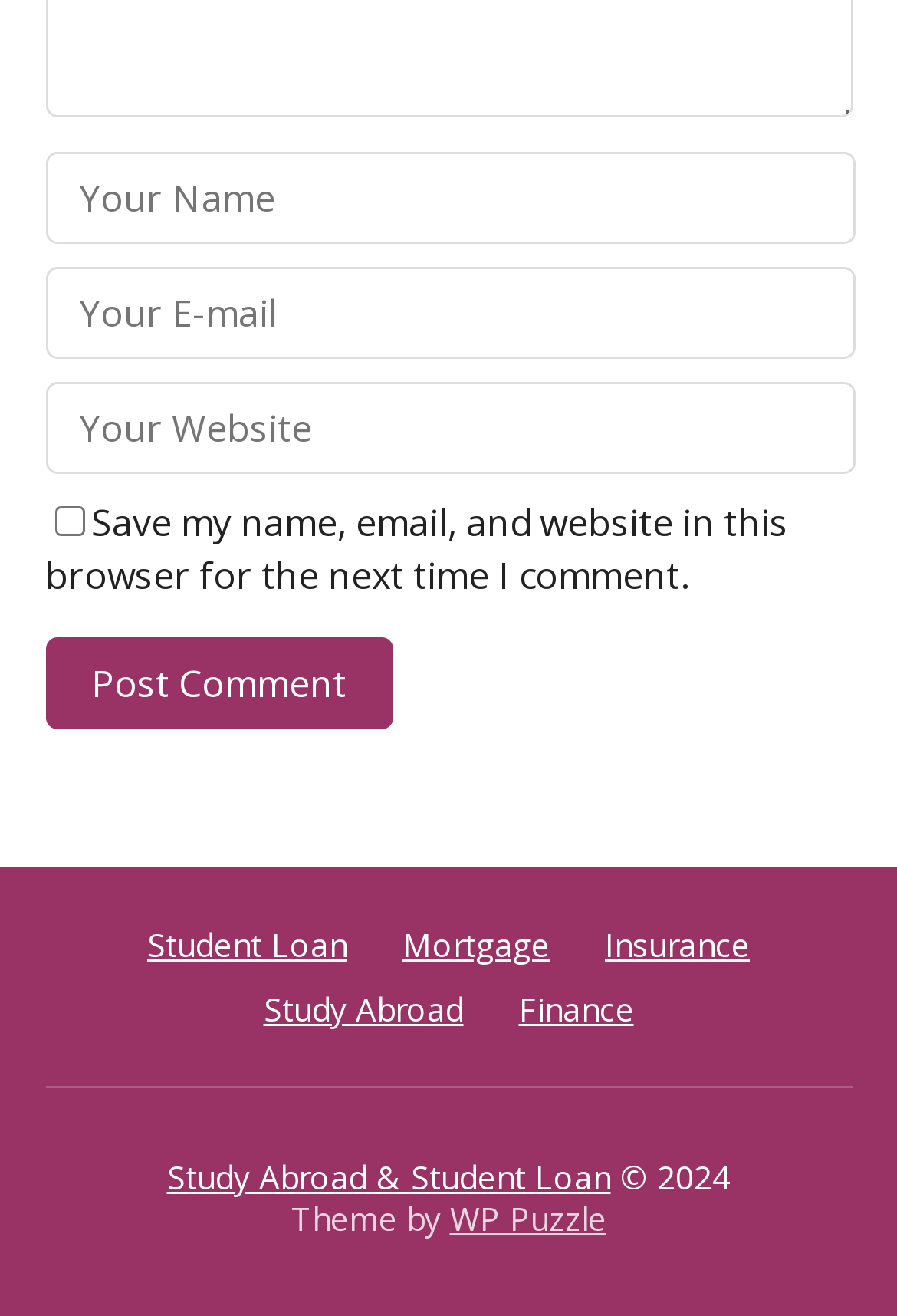Please specify the bounding box coordinates in the format (top-left x, top-left y, bottom-right x, bottom-right y), with all values as floating point numbers between 0 and 1. Identify the bounding box of the UI element described by: Study Abroad & Student Loan

[0.186, 0.878, 0.681, 0.911]